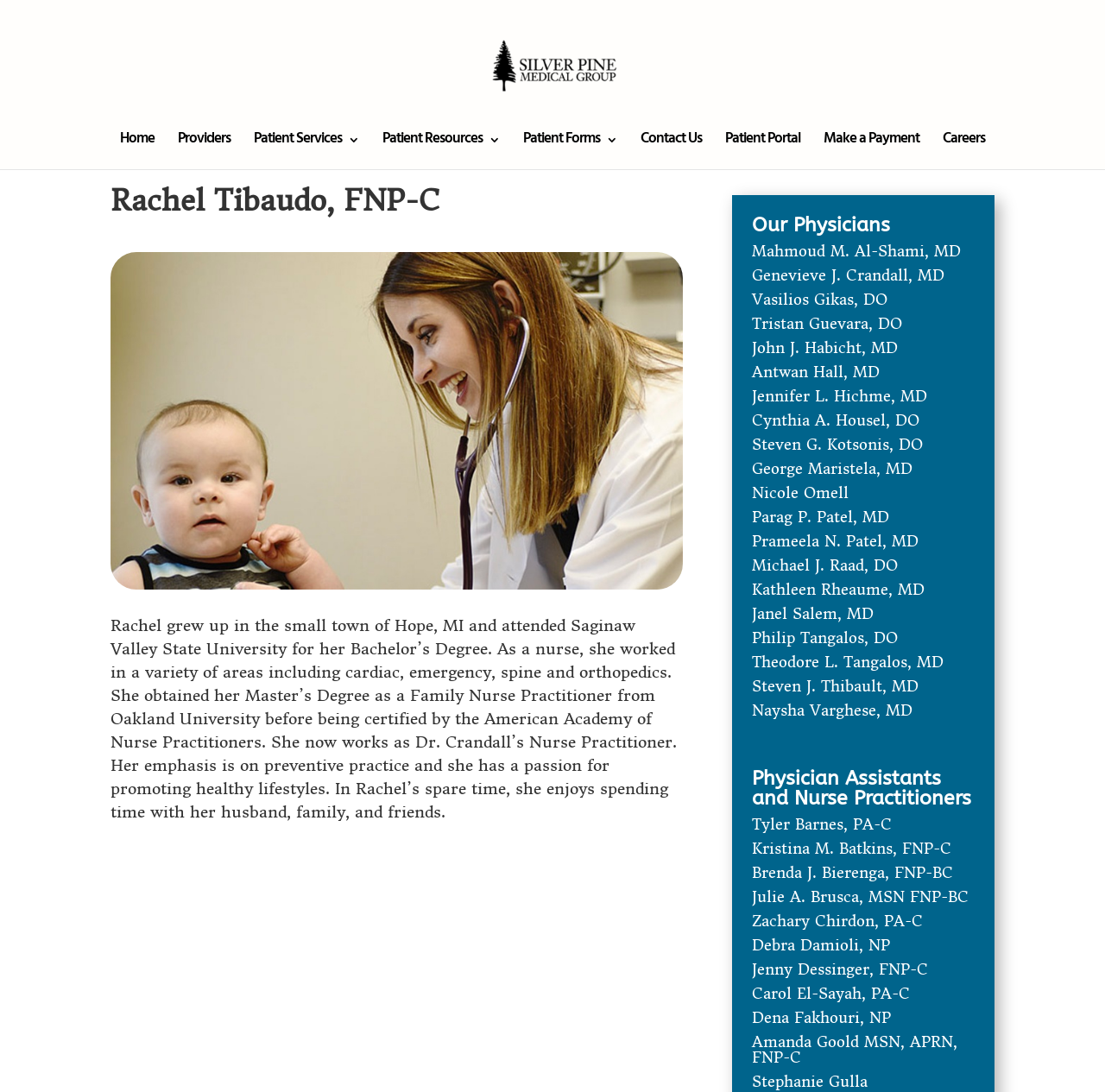Specify the bounding box coordinates of the region I need to click to perform the following instruction: "Make a payment". The coordinates must be four float numbers in the range of 0 to 1, i.e., [left, top, right, bottom].

[0.745, 0.123, 0.832, 0.155]